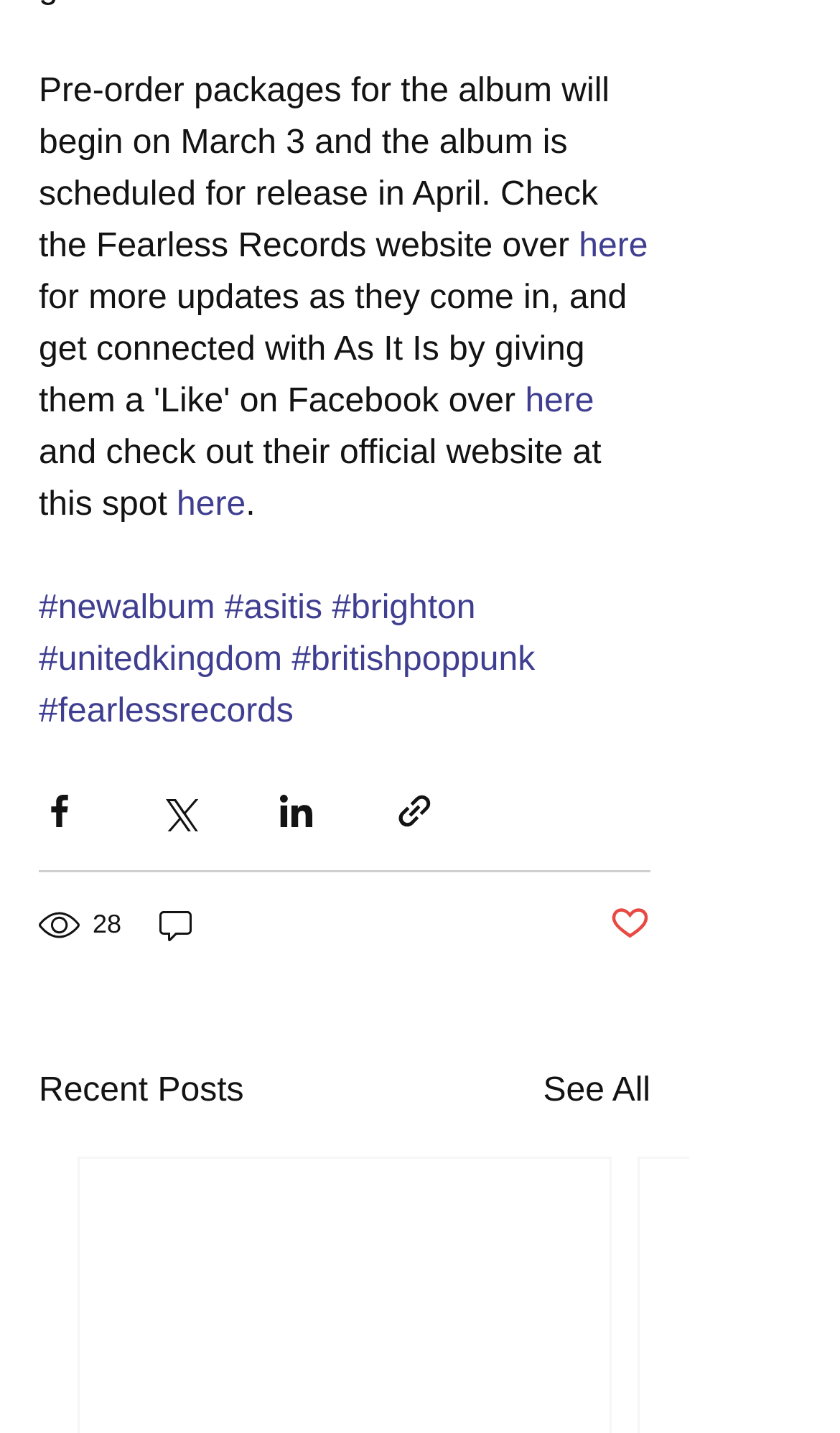Could you locate the bounding box coordinates for the section that should be clicked to accomplish this task: "Check the Fearless Records website".

[0.689, 0.159, 0.771, 0.184]